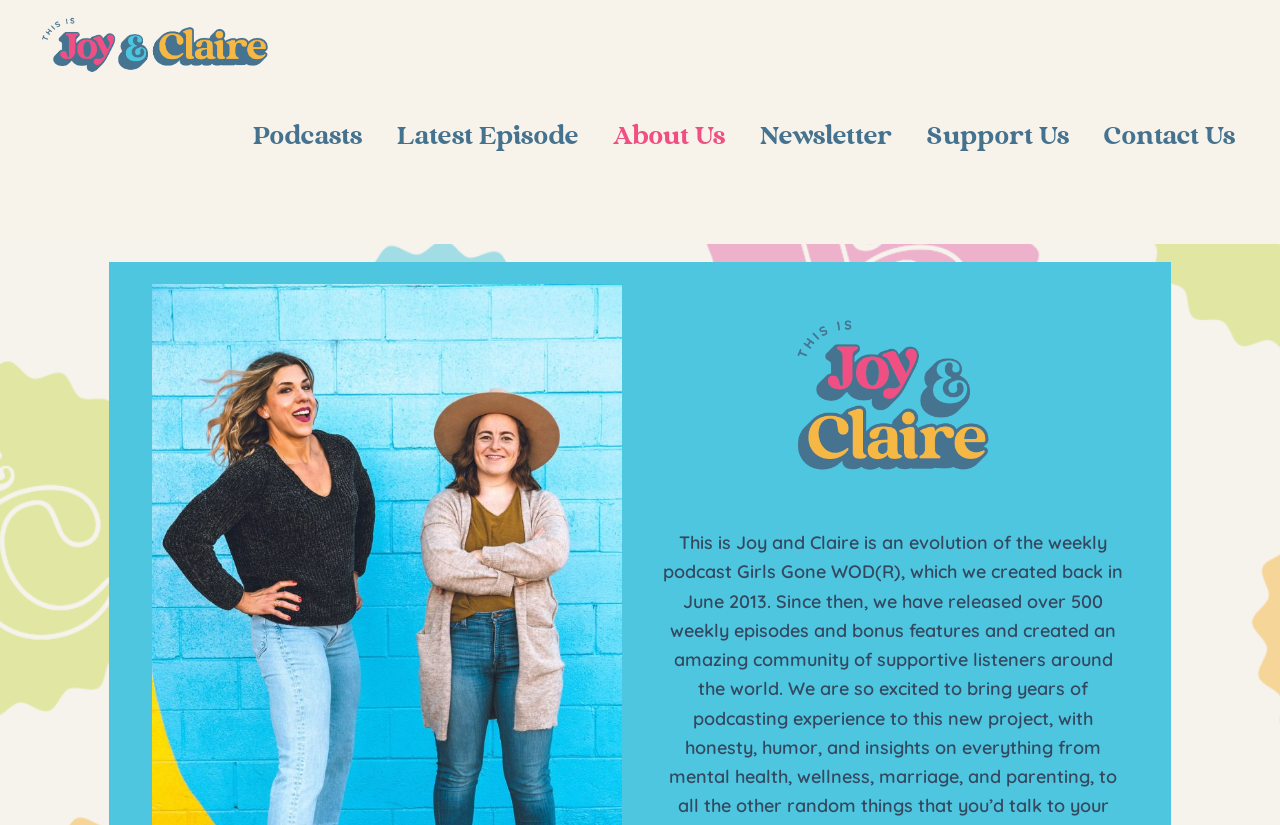Provide a single word or phrase to answer the given question: 
How many figures are there on the webpage?

1